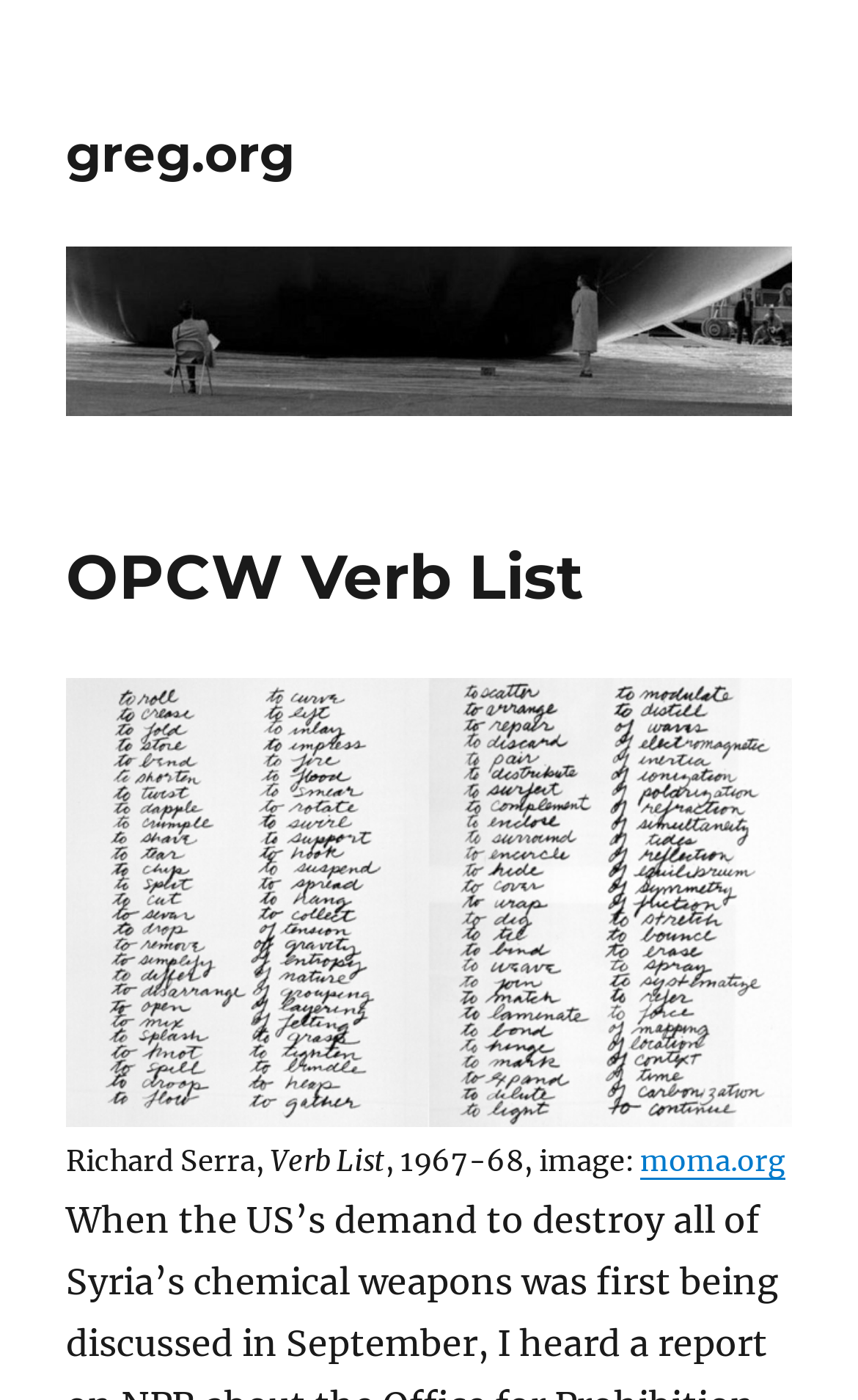Identify and extract the main heading of the webpage.

OPCW Verb List